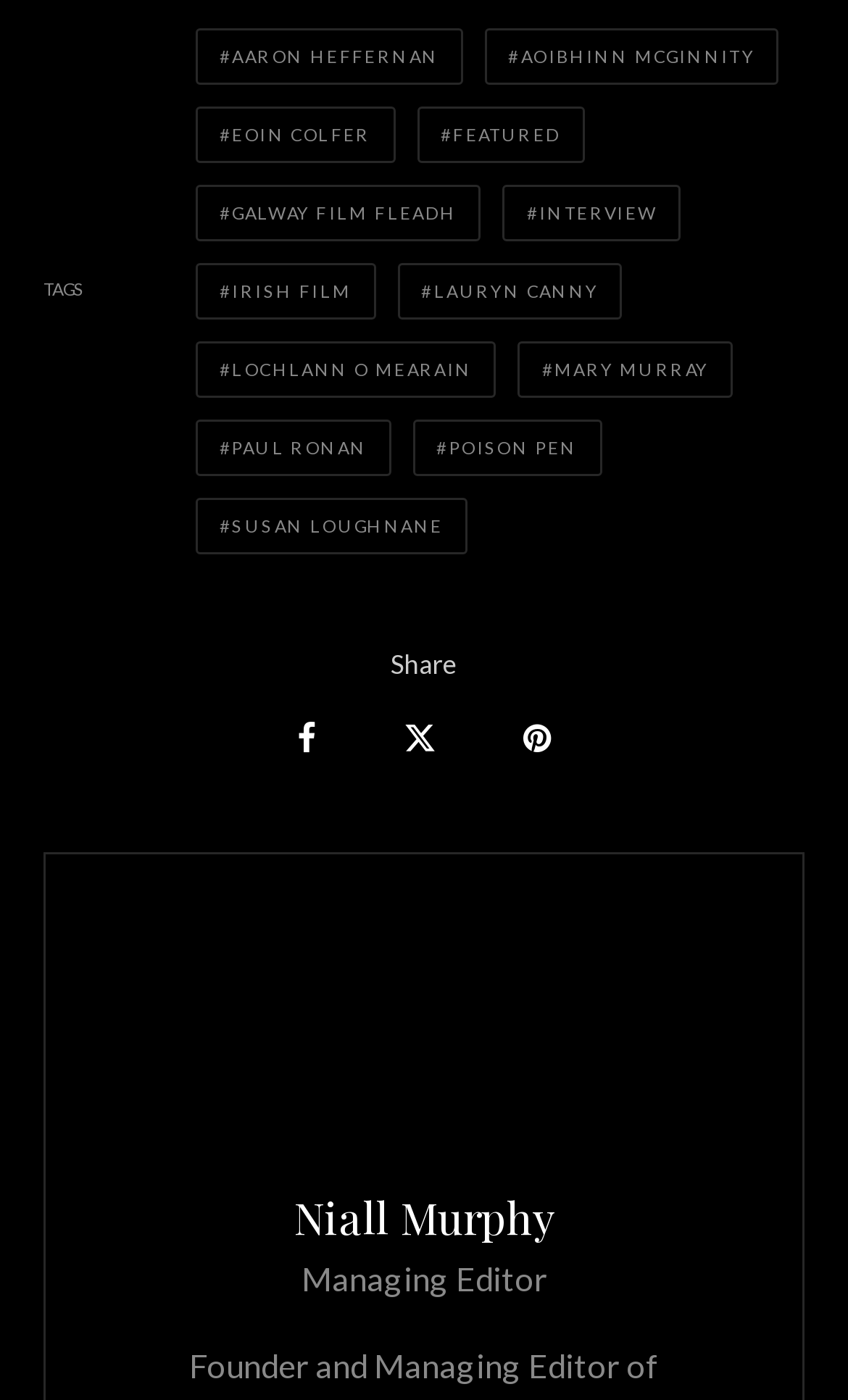How many links are there on the webpage?
Based on the image, answer the question with a single word or brief phrase.

19